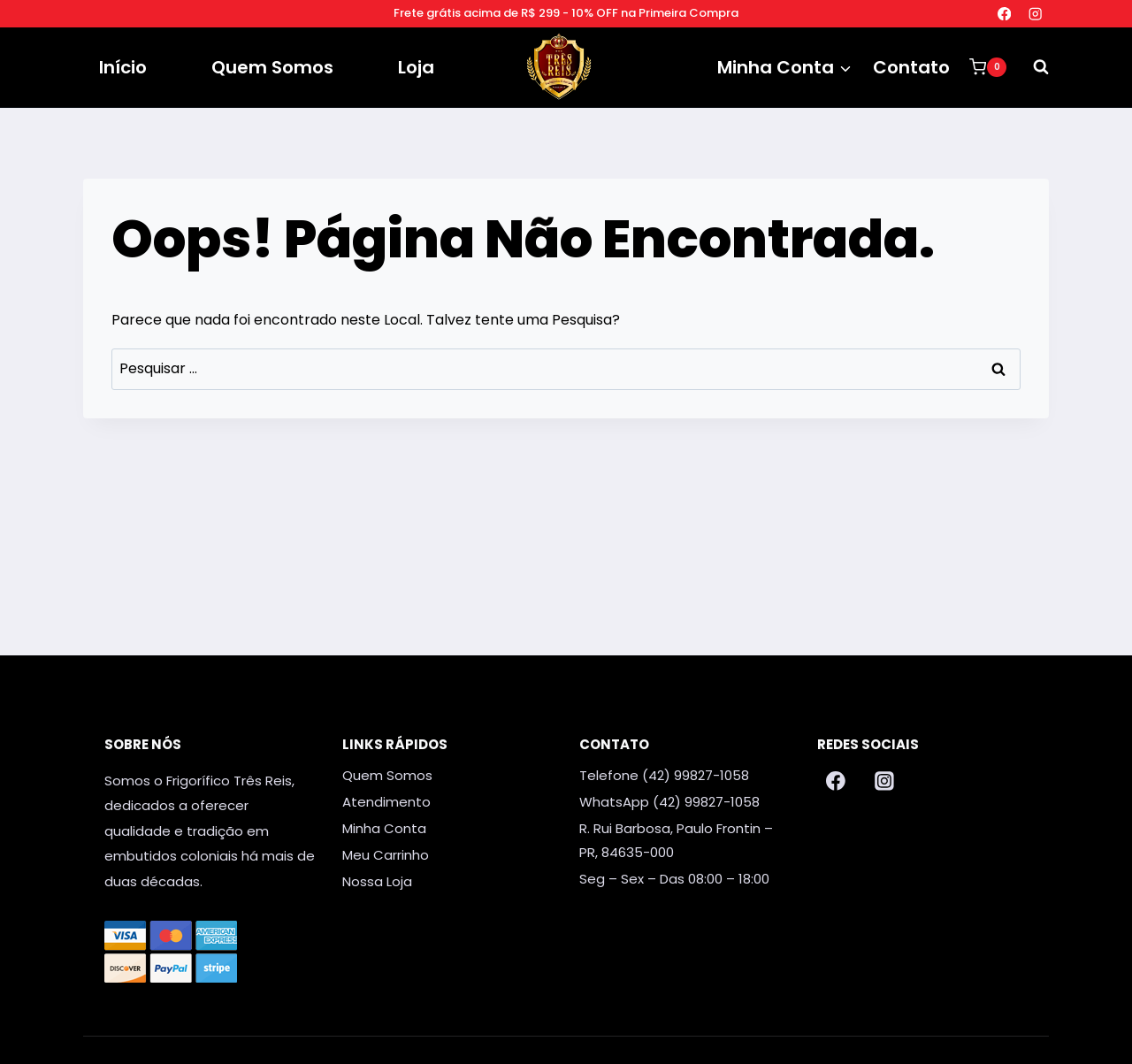Is there a search bar on this webpage?
Provide a comprehensive and detailed answer to the question.

Yes, there is a search bar on this webpage, which is located in the main content area, below the heading 'Oops! Página Não Encontrada.'. The search bar is accompanied by a button labeled 'Pesquisar'.